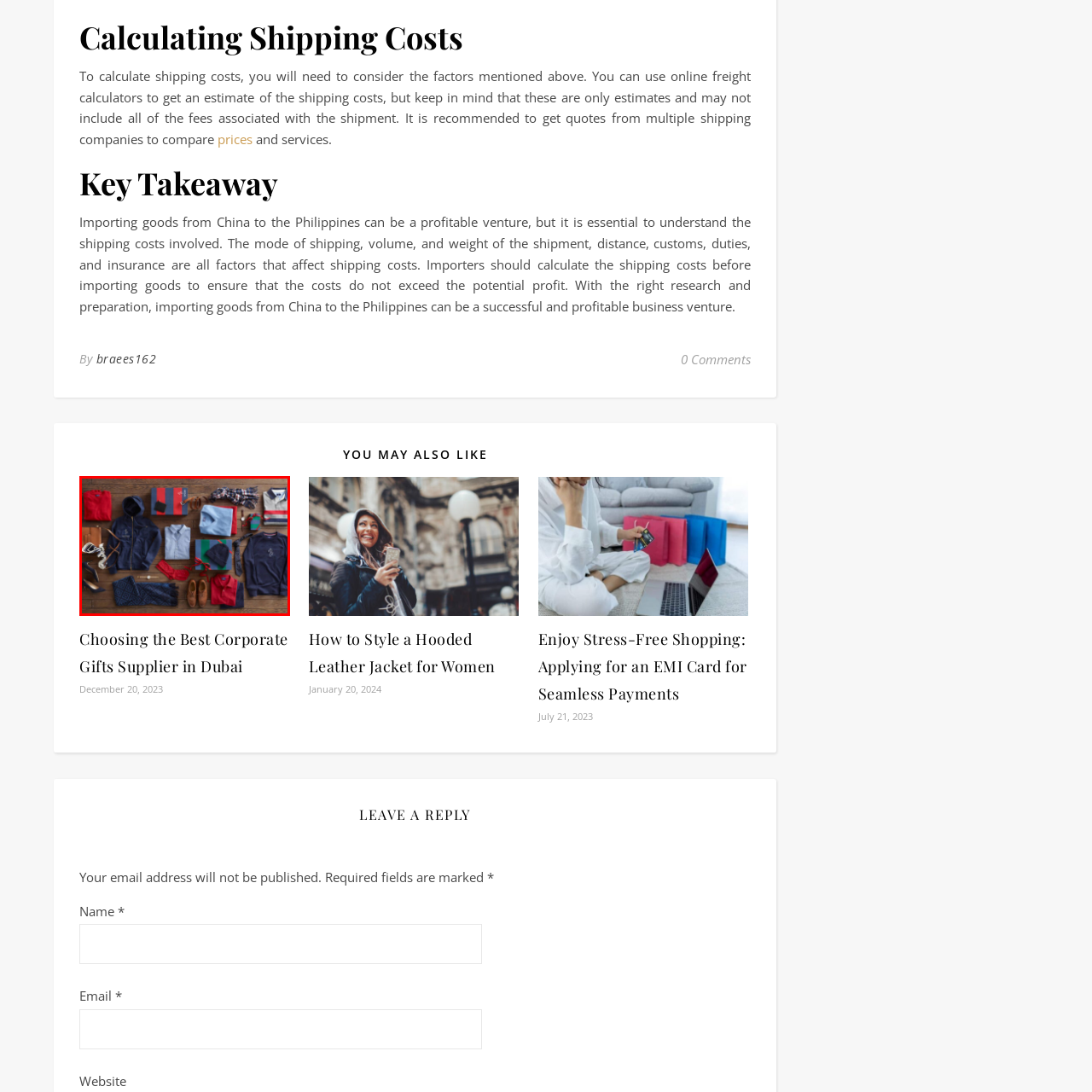Examine the image inside the red outline, What type of shoes are shown?
 Answer with a single word or phrase.

High-heeled